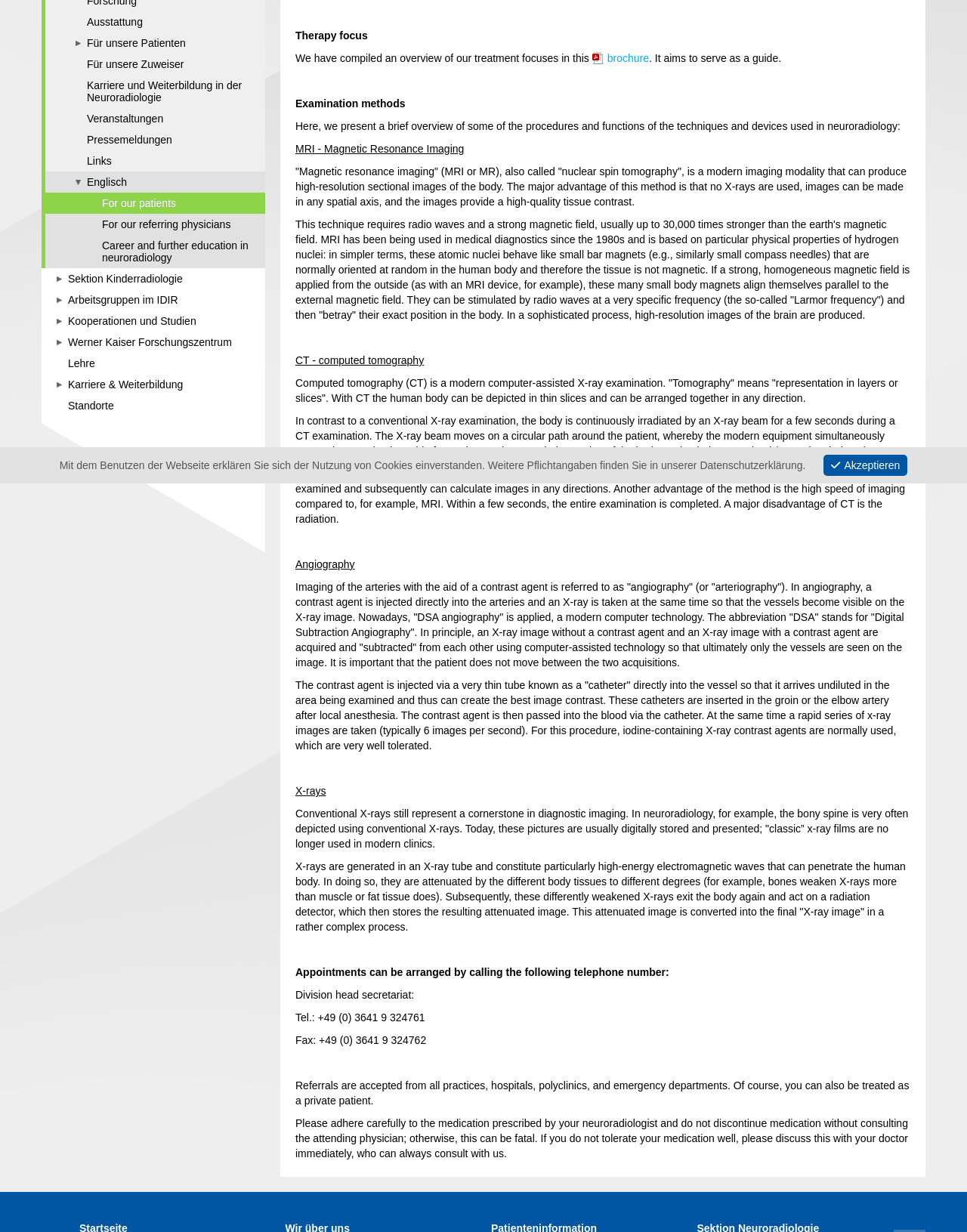Using the element description: "Lehre", determine the bounding box coordinates. The coordinates should be in the format [left, top, right, bottom], with values between 0 and 1.

[0.047, 0.286, 0.274, 0.303]